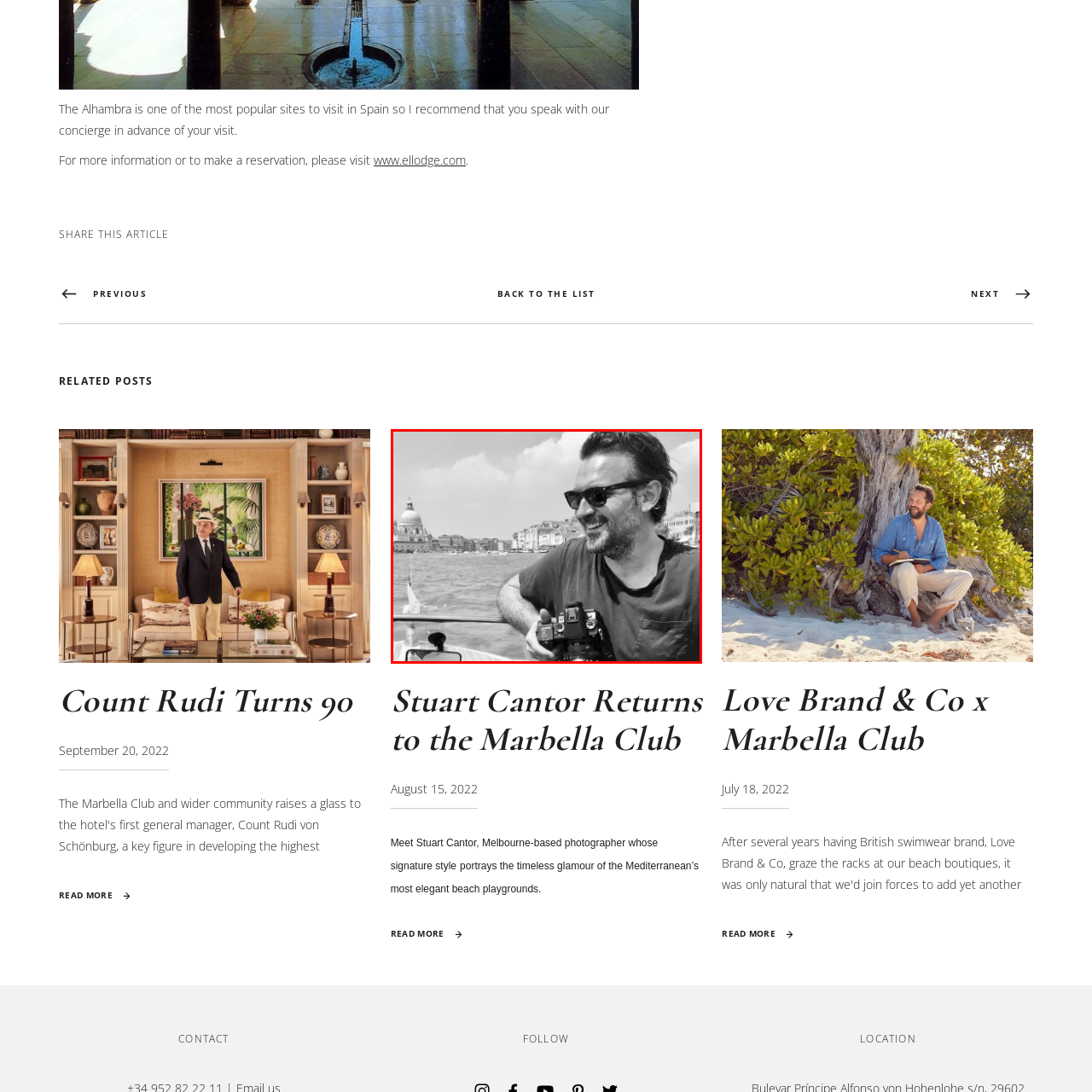Inspect the area enclosed by the red box and reply to the question using only one word or a short phrase: 
What is the atmosphere evoked by the scene?

Leisure and exploration